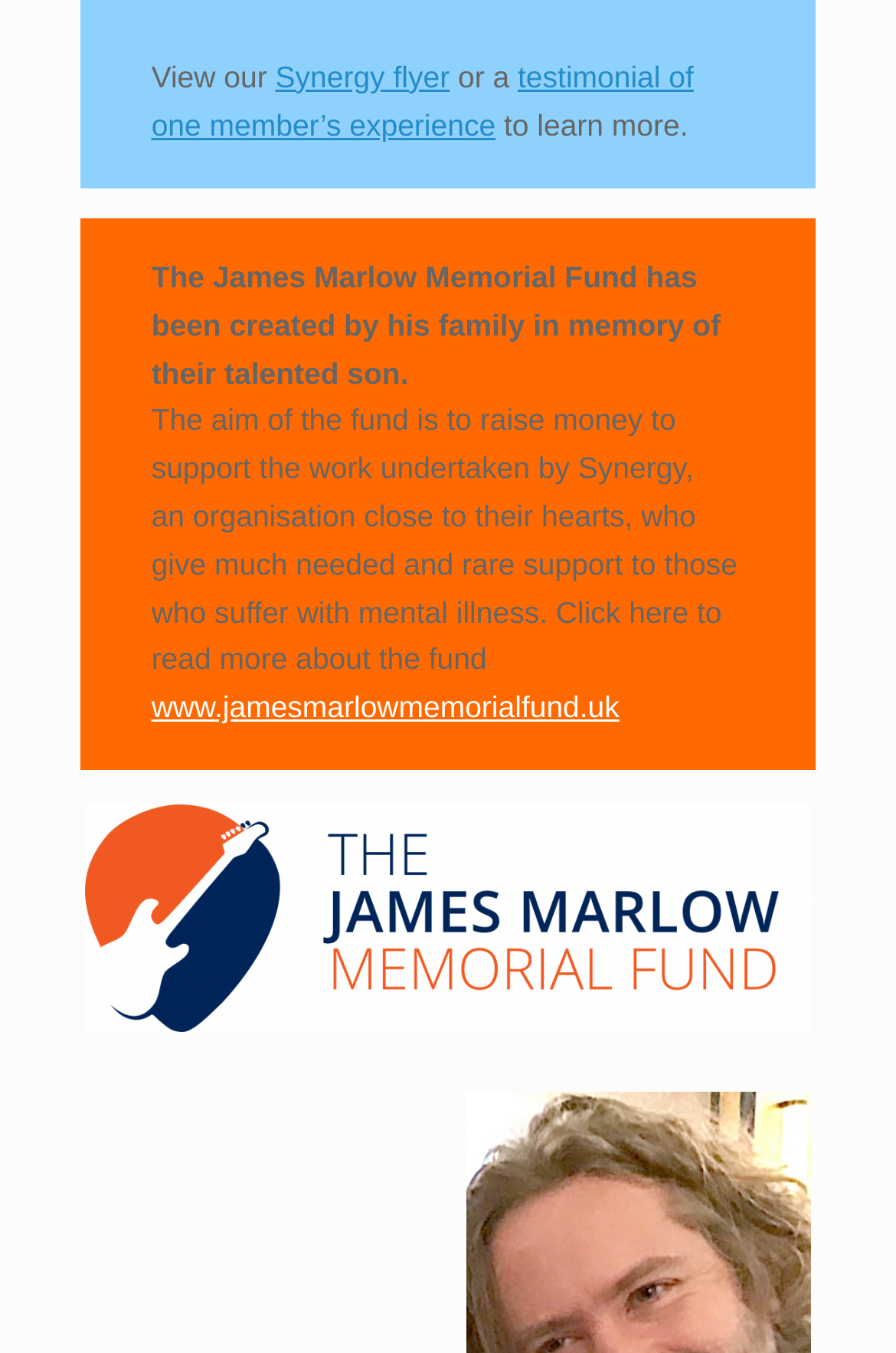Extract the bounding box for the UI element that matches this description: "alt="co-development software"".

None